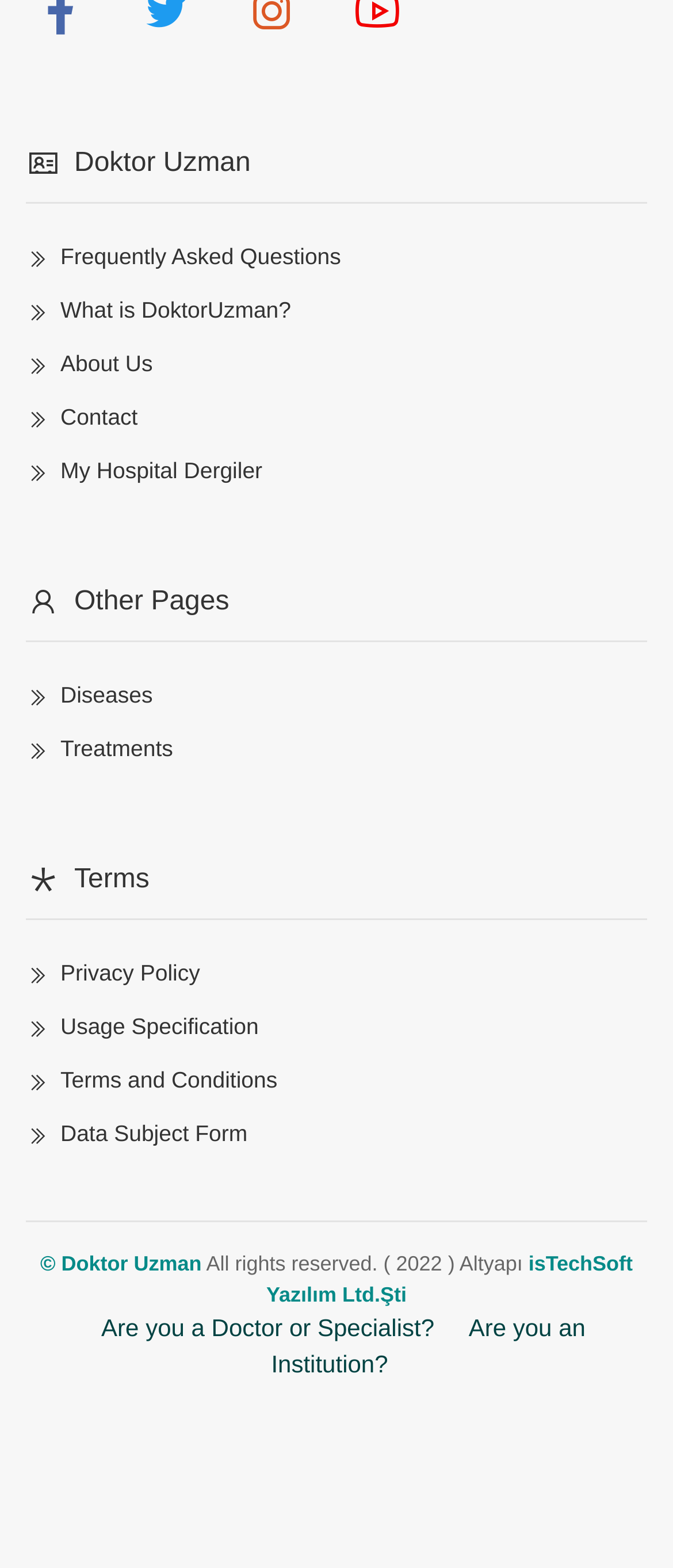Identify the bounding box for the described UI element. Provide the coordinates in (top-left x, top-left y, bottom-right x, bottom-right y) format with values ranging from 0 to 1: My Hospital Dergiler

[0.038, 0.291, 0.39, 0.308]